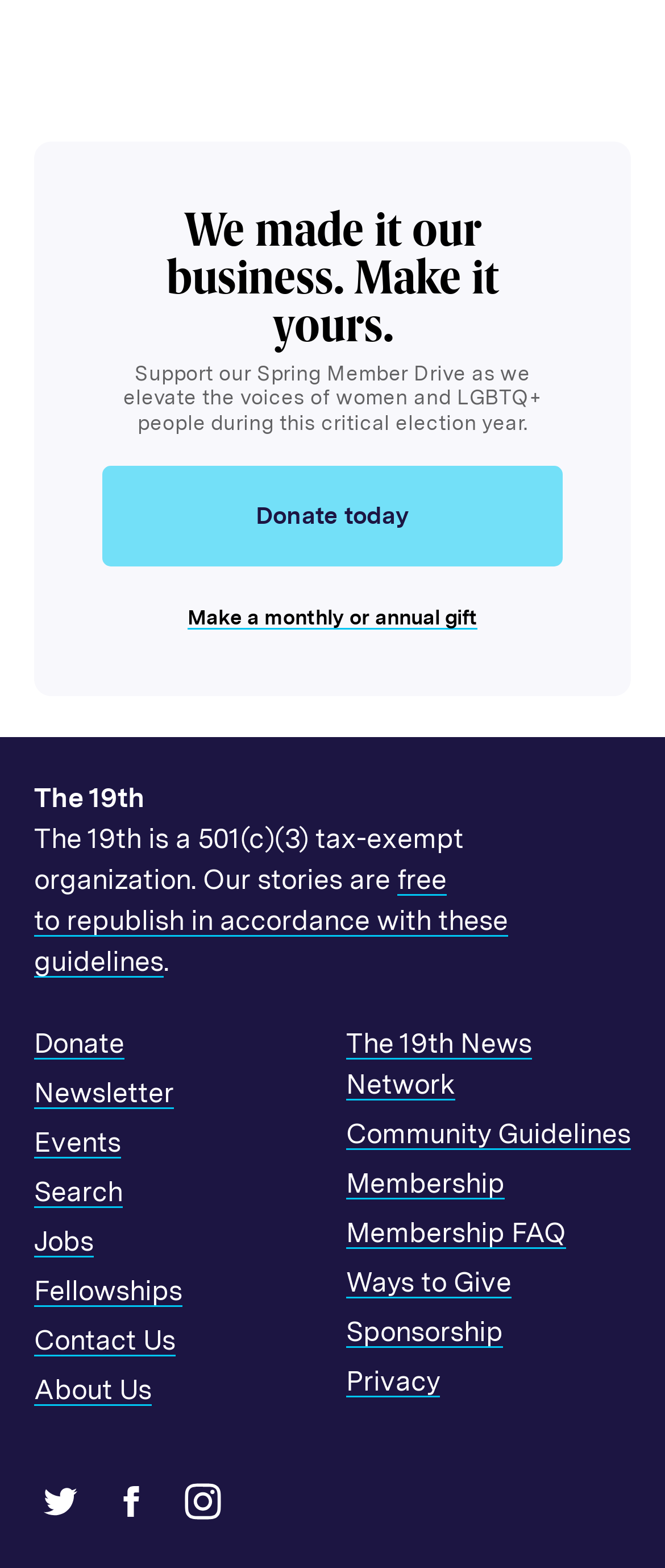How many links are there in the footer section?
Using the image, provide a concise answer in one word or a short phrase.

13